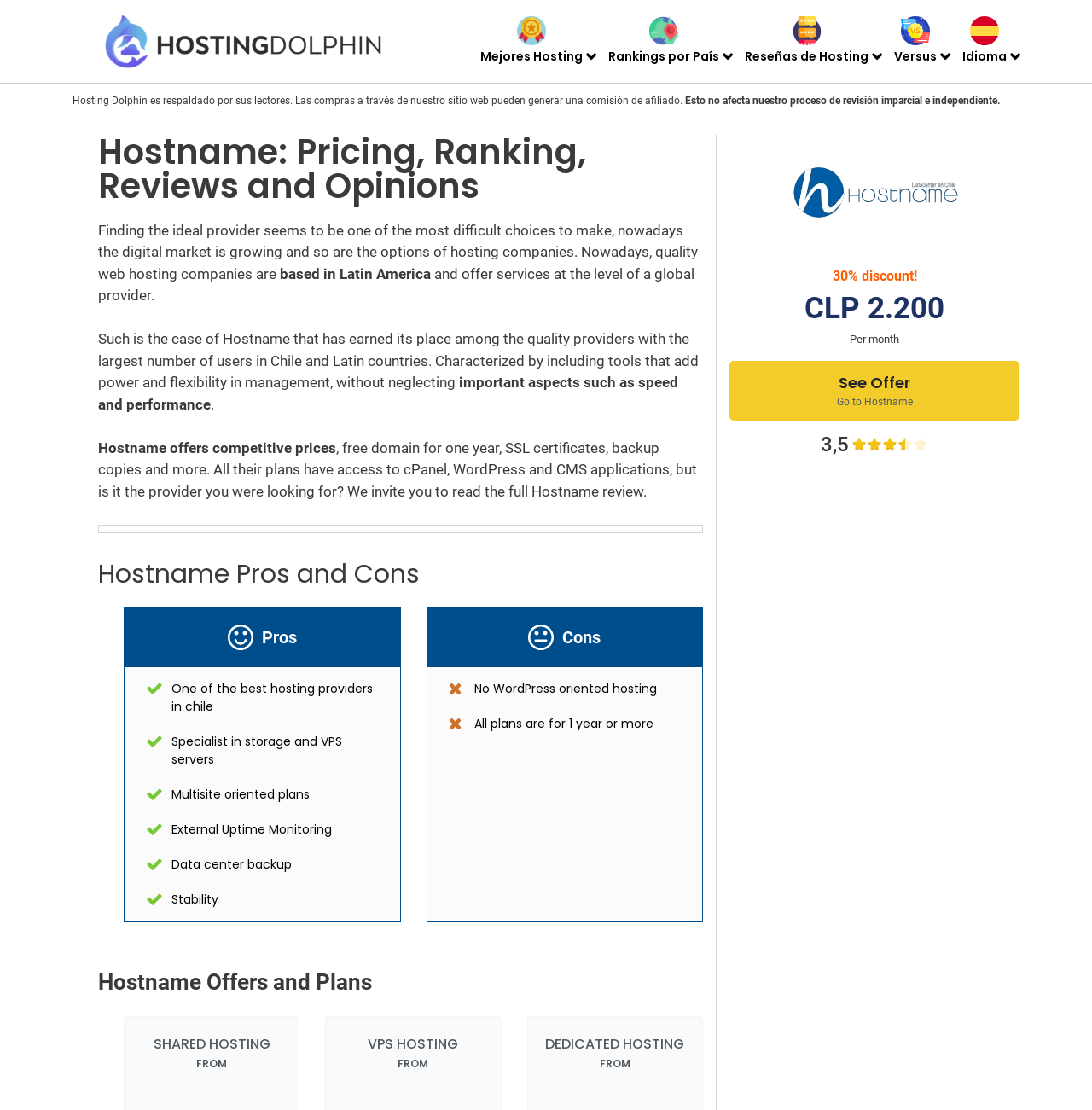Please find and provide the title of the webpage.

Hostname: Pricing, Ranking, Reviews and Opinions